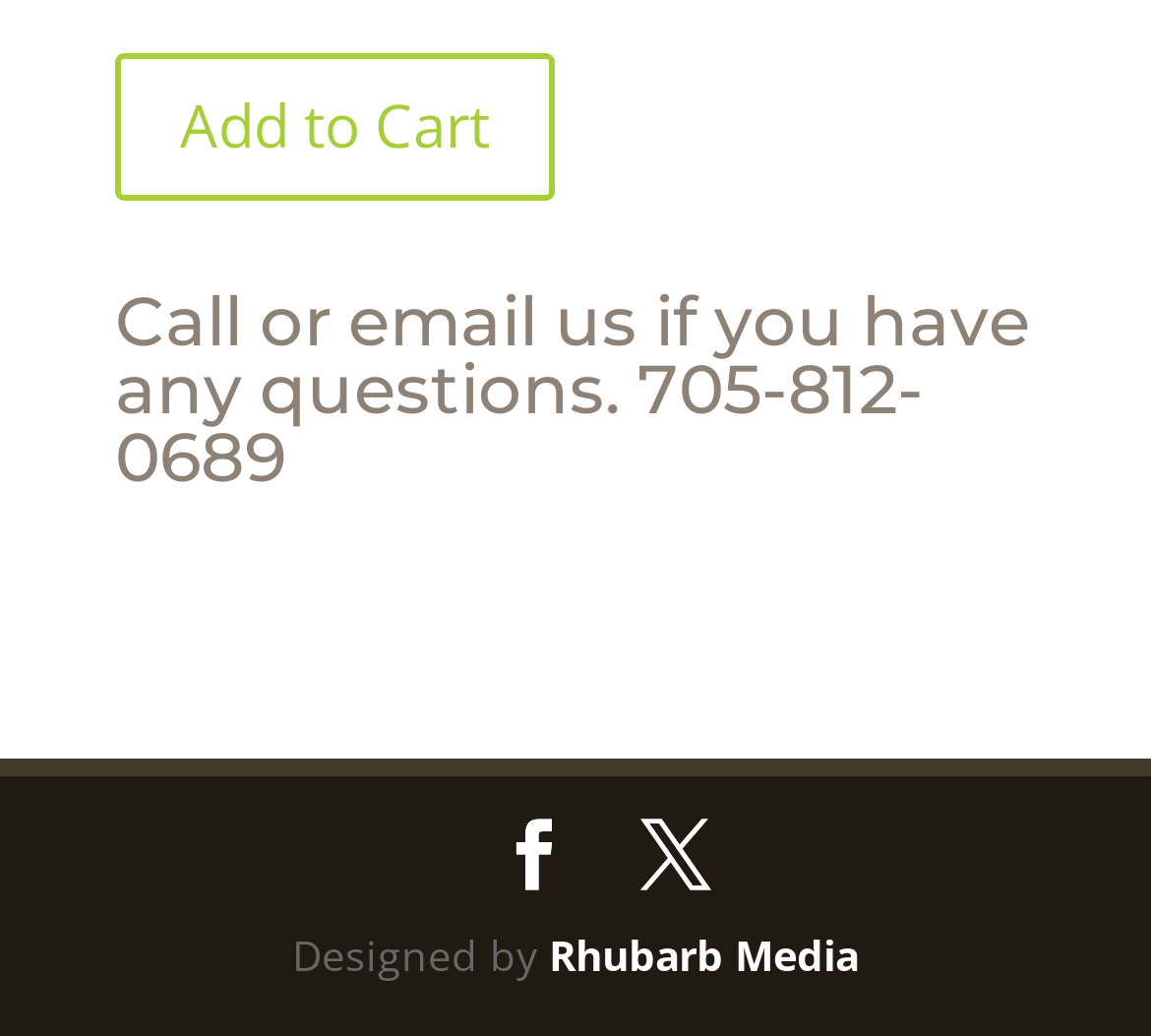Answer the question with a brief word or phrase:
How many social media links are at the bottom of the page?

2